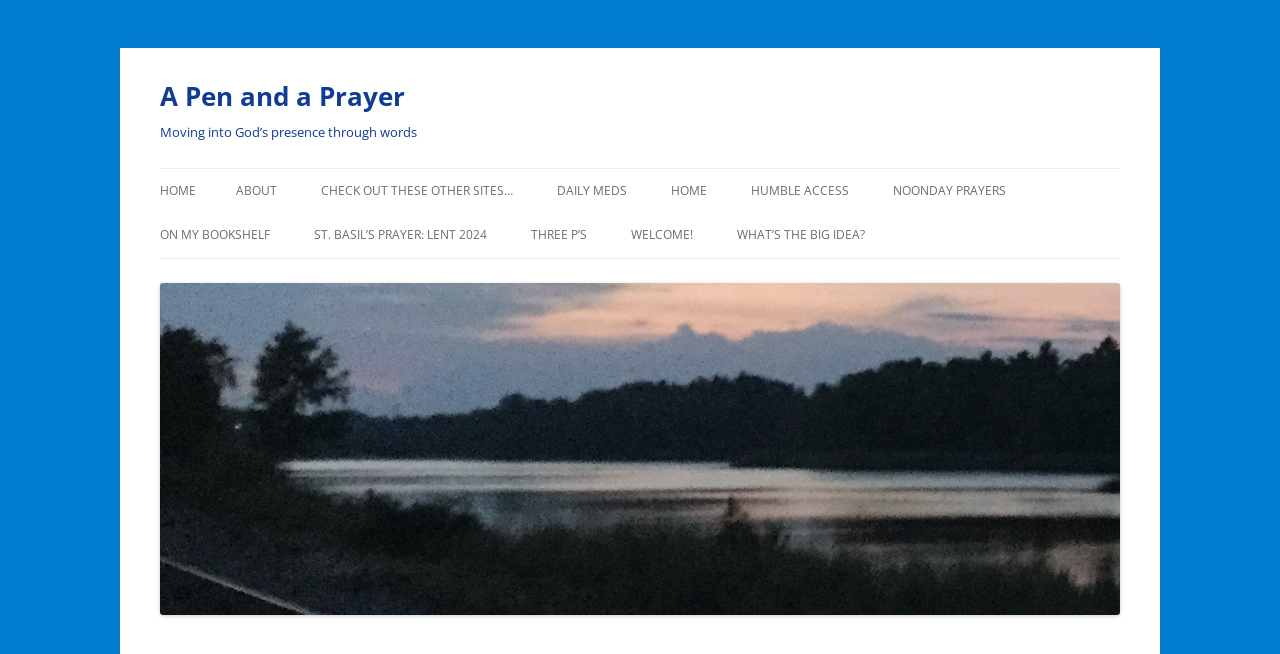Provide a comprehensive caption for the webpage.

The webpage is titled "The Never Ending Story | A Pen and a Prayer" and appears to be a personal blog or website focused on spirituality and faith. At the top, there is a heading that reads "A Pen and a Prayer" with a link to the same title. Below this, there is another heading that says "Moving into God’s presence through words".

The main navigation menu is located on the left side of the page, with links to various sections such as "HOME", "ABOUT", and "ADVENT WRITINGS". There are also links to specific articles or posts, including "A MORNING RESOLVE", "ABOUT SAINT PATRICK’S BREASTPLATE", and "BILLBOARDS, BUMPER STICKERS, AND FORTUNE COOKIES".

In the middle of the page, there is a section with multiple links to other websites or resources, including "DAILY MEDS", "HUMBLE ACCESS", and "NOONDAY PRAYERS". Below this, there are more links to specific articles or posts, including "ON MY BOOKSHELF" and "ST. BASIL’S PRAYER: LENT 2024".

At the bottom of the page, there is a link to "A Pen and a Prayer" again, accompanied by an image with the same title. The image is centered and takes up most of the width of the page.

Overall, the webpage appears to be a collection of spiritual writings, resources, and links to other related websites, with a focus on personal reflection and faith.